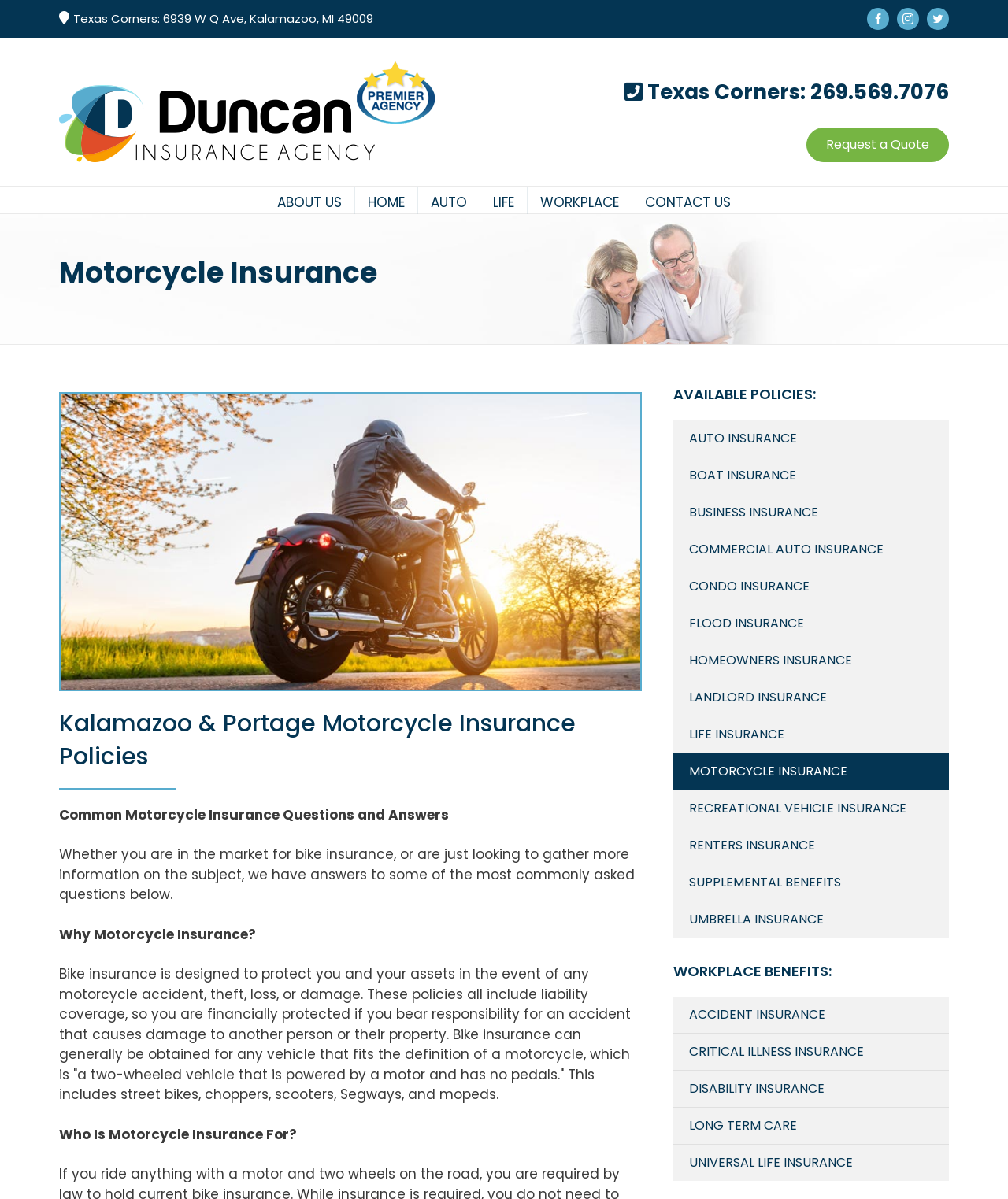How many social media links are there?
Using the image as a reference, give an elaborate response to the question.

I counted the number of link elements that point to social media websites, which are Facebook, Instagram, and Twitter.